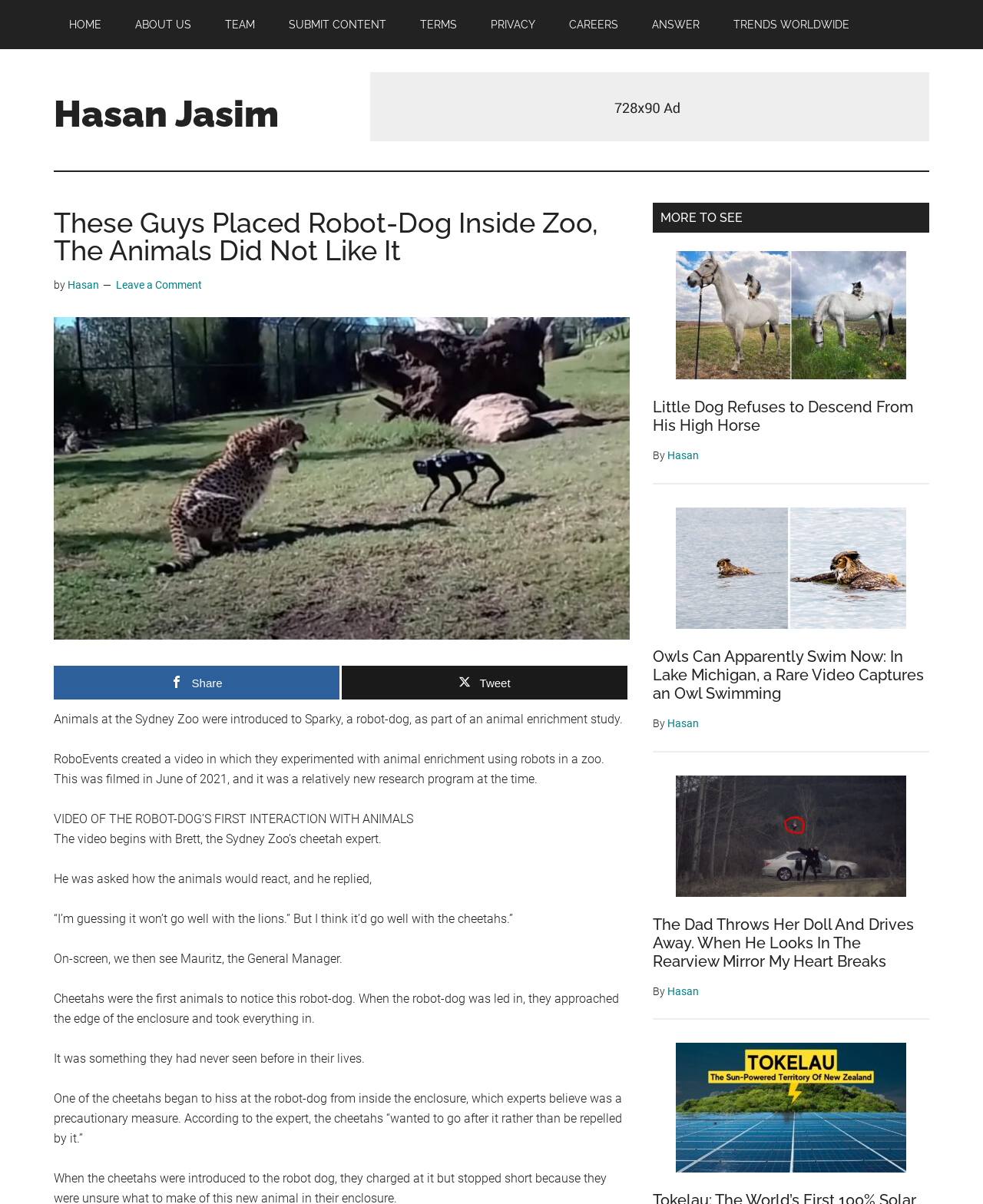Provide a single word or phrase to answer the given question: 
What is the topic of the main article?

Robot-dog at Sydney Zoo